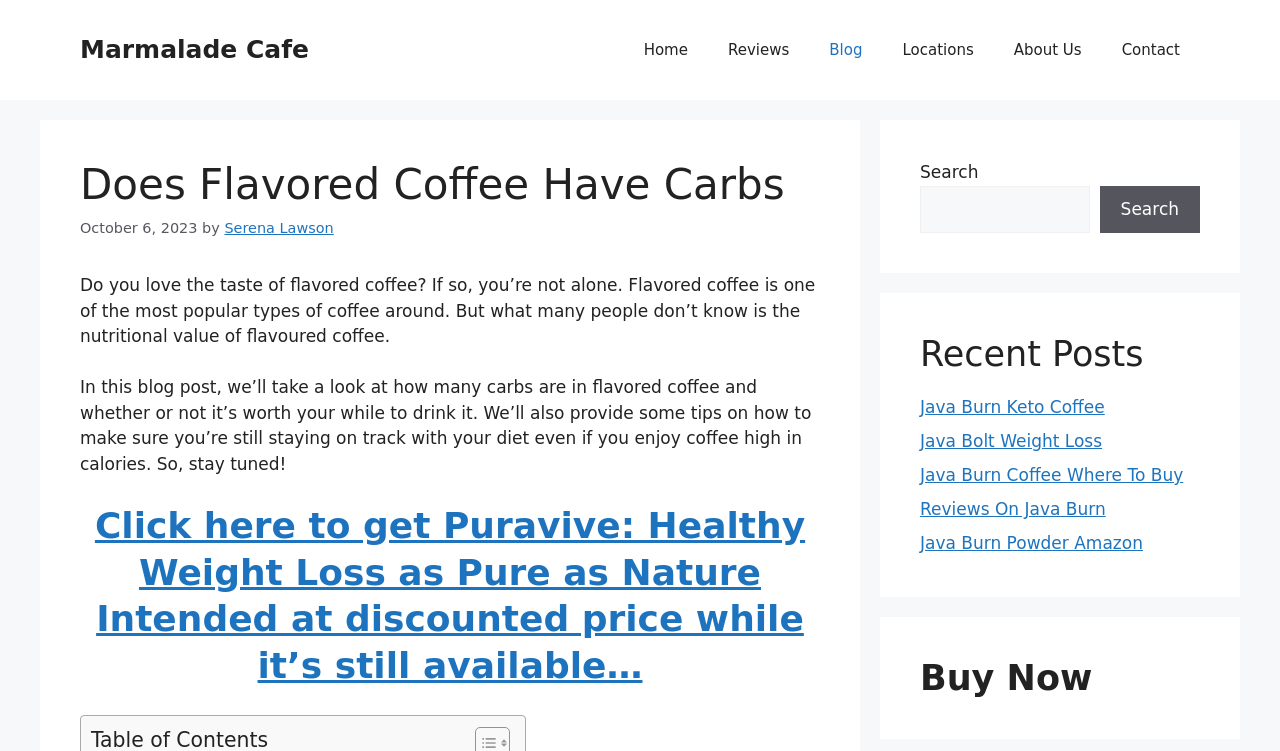Describe the webpage meticulously, covering all significant aspects.

The webpage is about flavored coffee, specifically discussing its nutritional value and carb content. At the top, there is a banner with a link to "Marmalade Cafe" and a navigation menu with links to "Home", "Reviews", "Blog", "Locations", "About Us", and "Contact". 

Below the navigation menu, there is a header section with a heading that reads "Does Flavored Coffee Have Carbs" and a timestamp "October 6, 2023" by "Serena Lawson". 

The main content of the webpage is divided into two sections. The first section is a block of text that introduces the topic of flavored coffee and its popularity, followed by a brief overview of what the article will cover. The second section is a call-to-action link to a product, accompanied by a small image.

To the right of the main content, there are three complementary sections. The first section contains a search bar with a search button. The second section displays a list of recent posts, with links to articles about Java Burn coffee products. The third section has a heading "Buy Now" but no additional content.